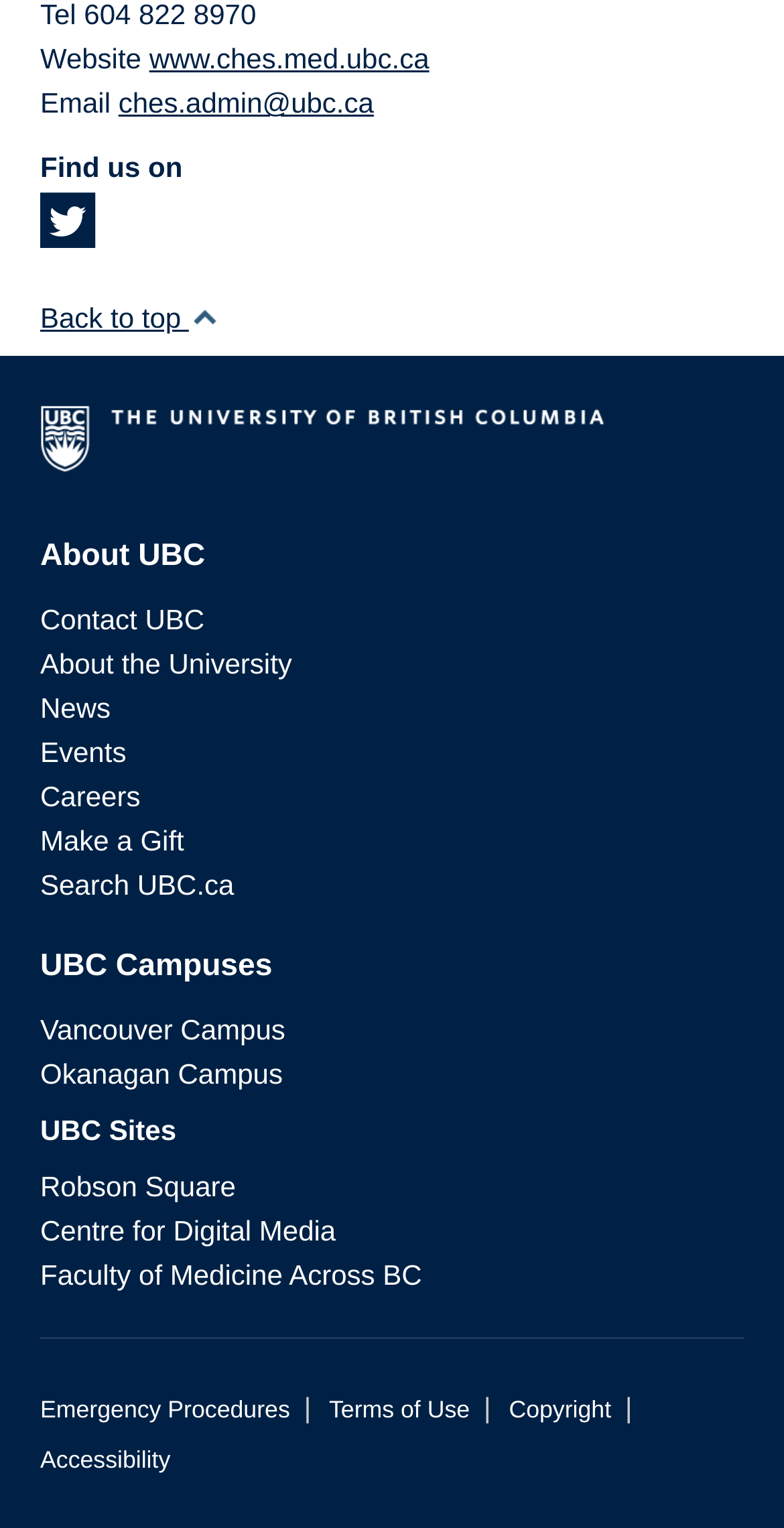Please answer the following question using a single word or phrase: What is the purpose of the 'Back to top' link?

To go back to the top of the page